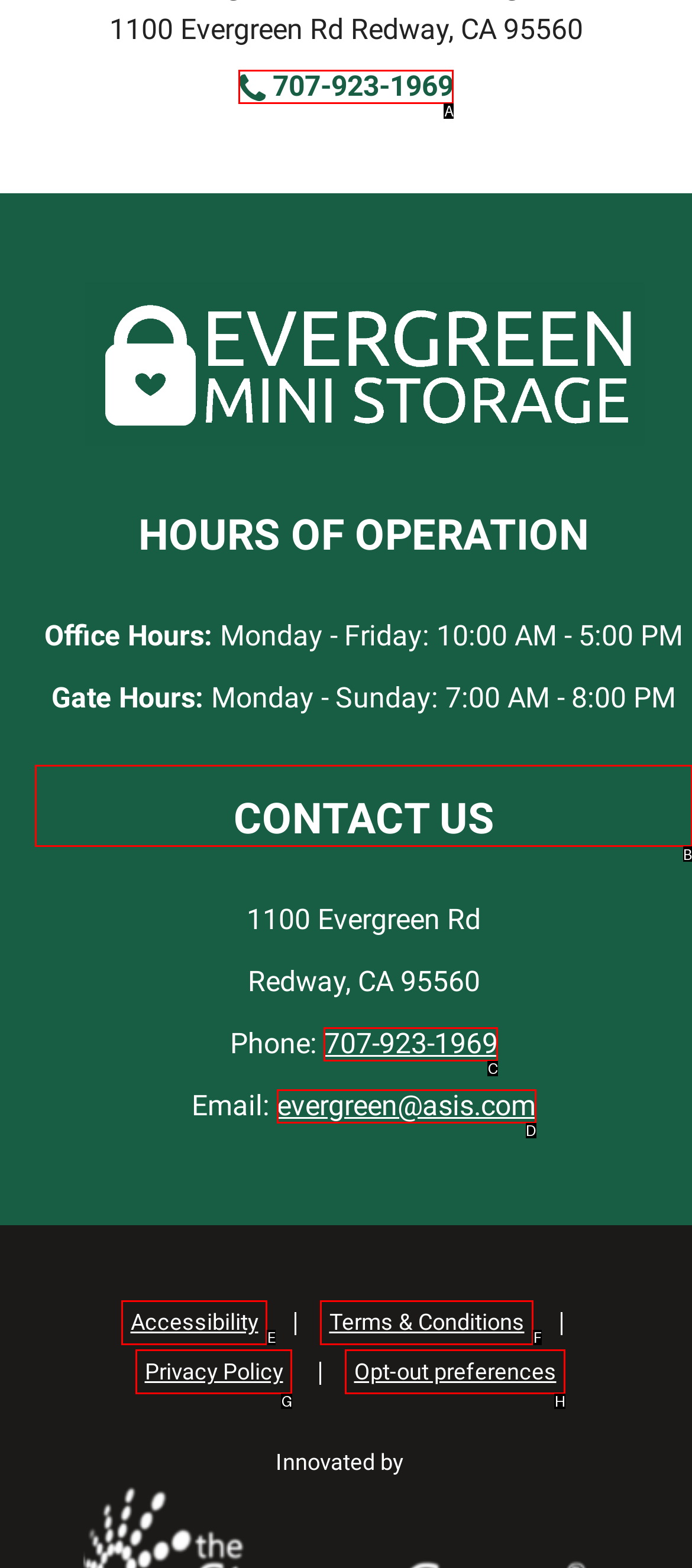Identify the letter of the option to click in order to visit the contact us page. Answer with the letter directly.

B